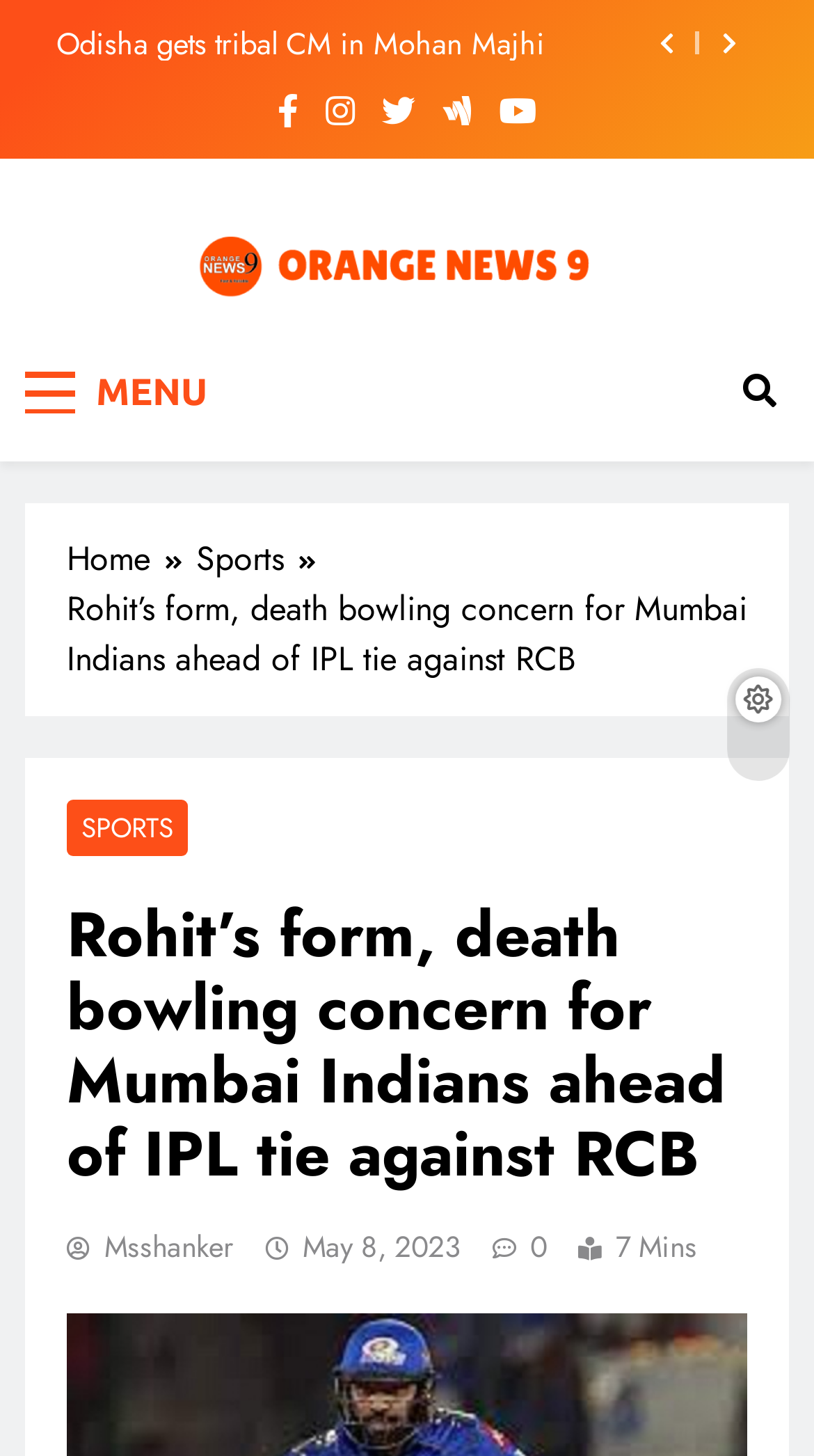Identify the bounding box coordinates of the clickable section necessary to follow the following instruction: "Click the share button". The coordinates should be presented as four float numbers from 0 to 1, i.e., [left, top, right, bottom].

[0.785, 0.014, 0.854, 0.048]